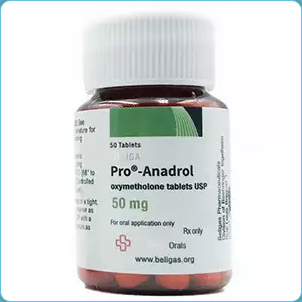How much does the product cost?
Respond to the question with a single word or phrase according to the image.

$112